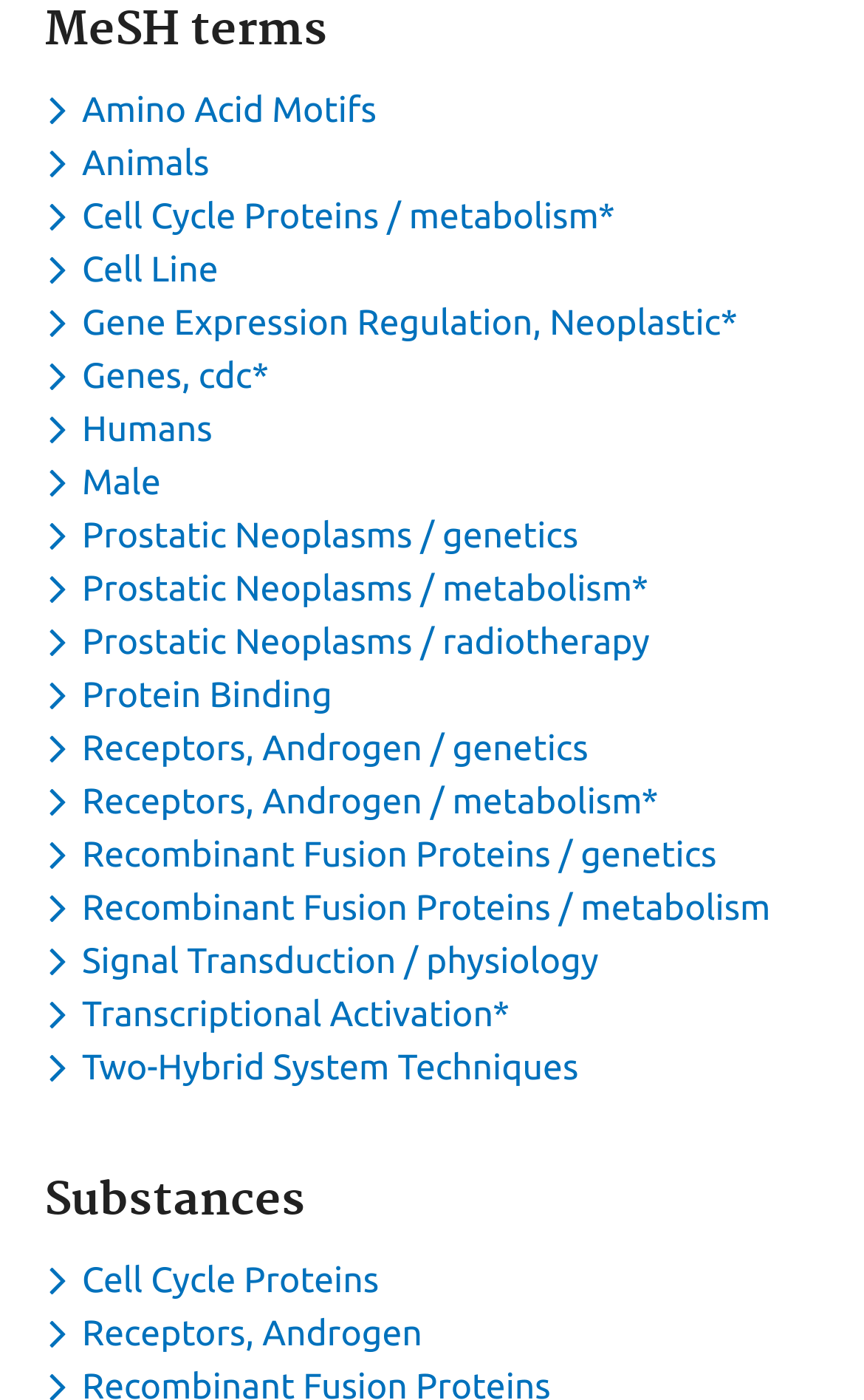Identify the bounding box coordinates of the element to click to follow this instruction: 'Toggle dropdown menu for keyword Signal Transduction / physiology'. Ensure the coordinates are four float values between 0 and 1, provided as [left, top, right, bottom].

[0.051, 0.672, 0.706, 0.701]